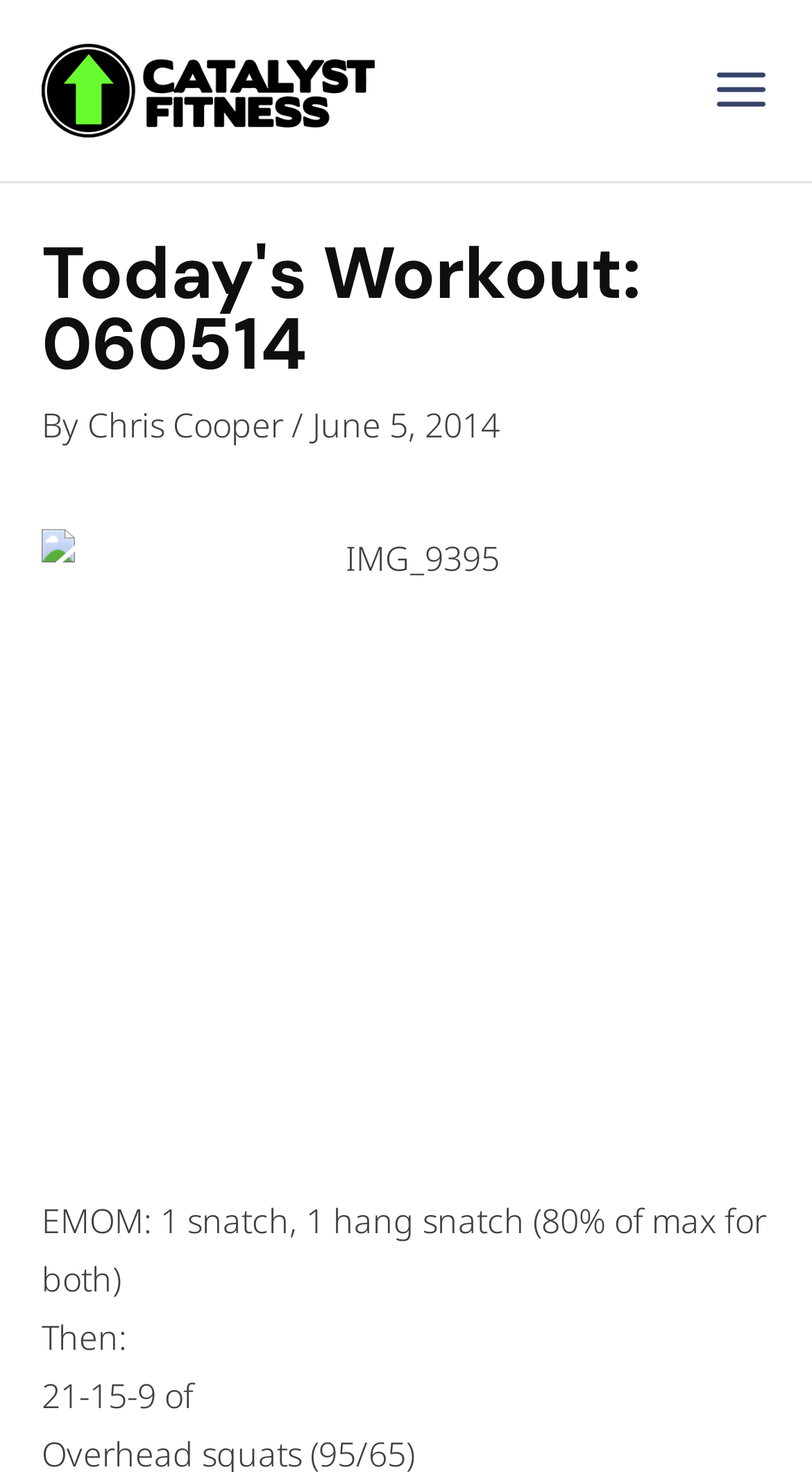Given the element description Main Menu, specify the bounding box coordinates of the corresponding UI element in the format (top-left x, top-left y, bottom-right x, bottom-right y). All values must be between 0 and 1.

[0.877, 0.021, 0.949, 0.101]